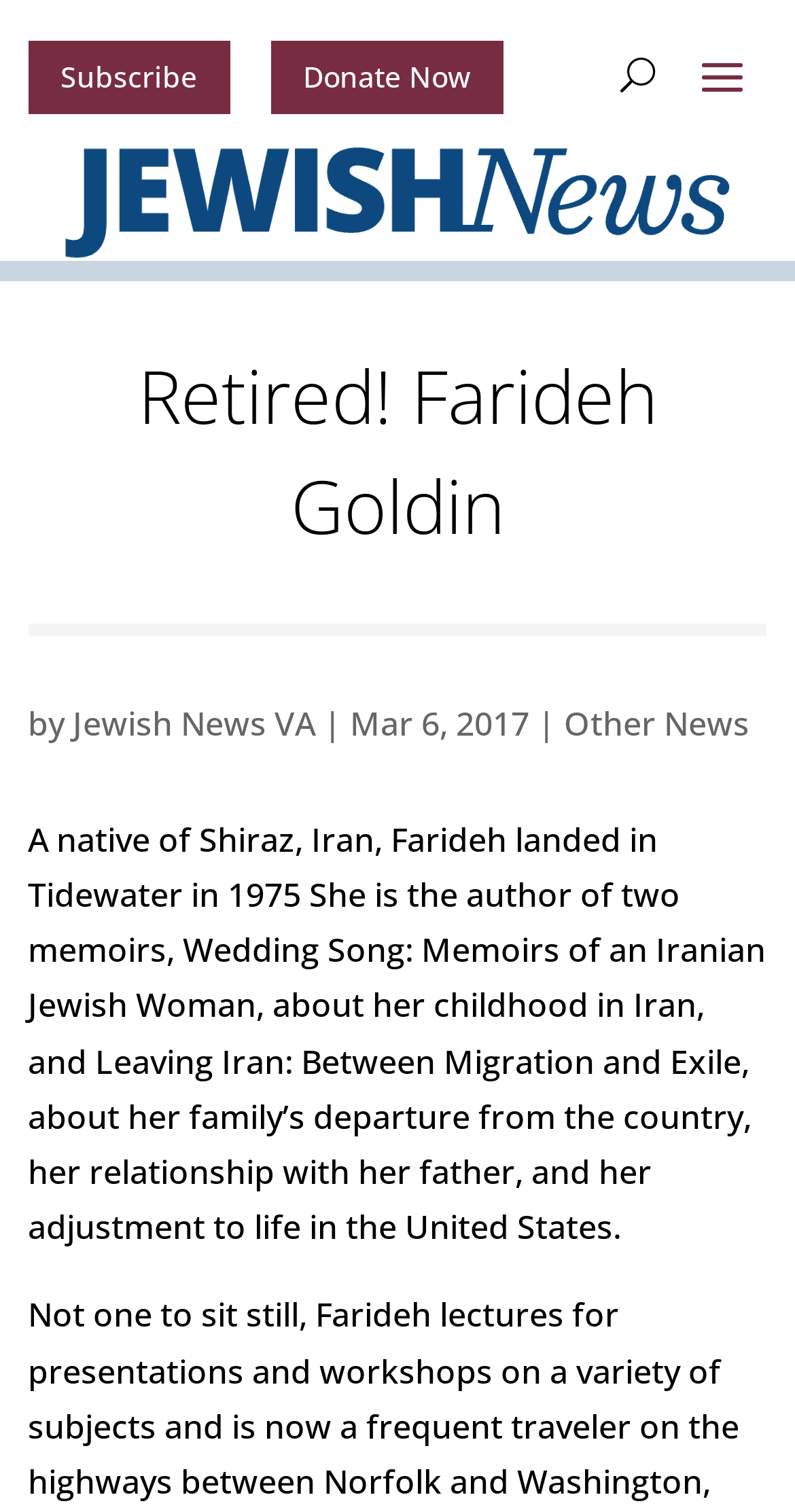Identify the bounding box for the given UI element using the description provided. Coordinates should be in the format (top-left x, top-left y, bottom-right x, bottom-right y) and must be between 0 and 1. Here is the description: Terms & Conditions

None